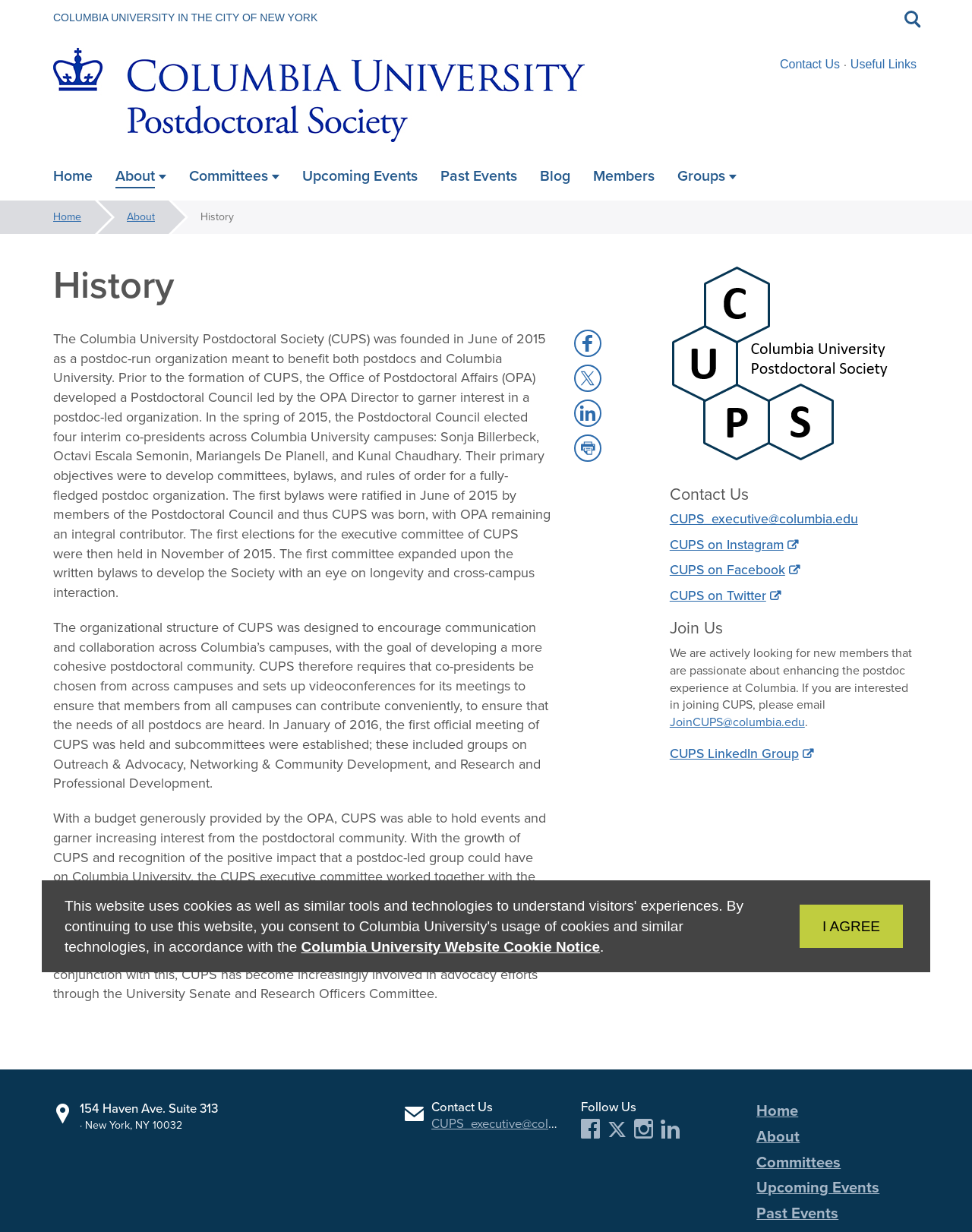What social media platforms is CUPS on? Using the information from the screenshot, answer with a single word or phrase.

Facebook, Twitter, Instagram, LinkedIn